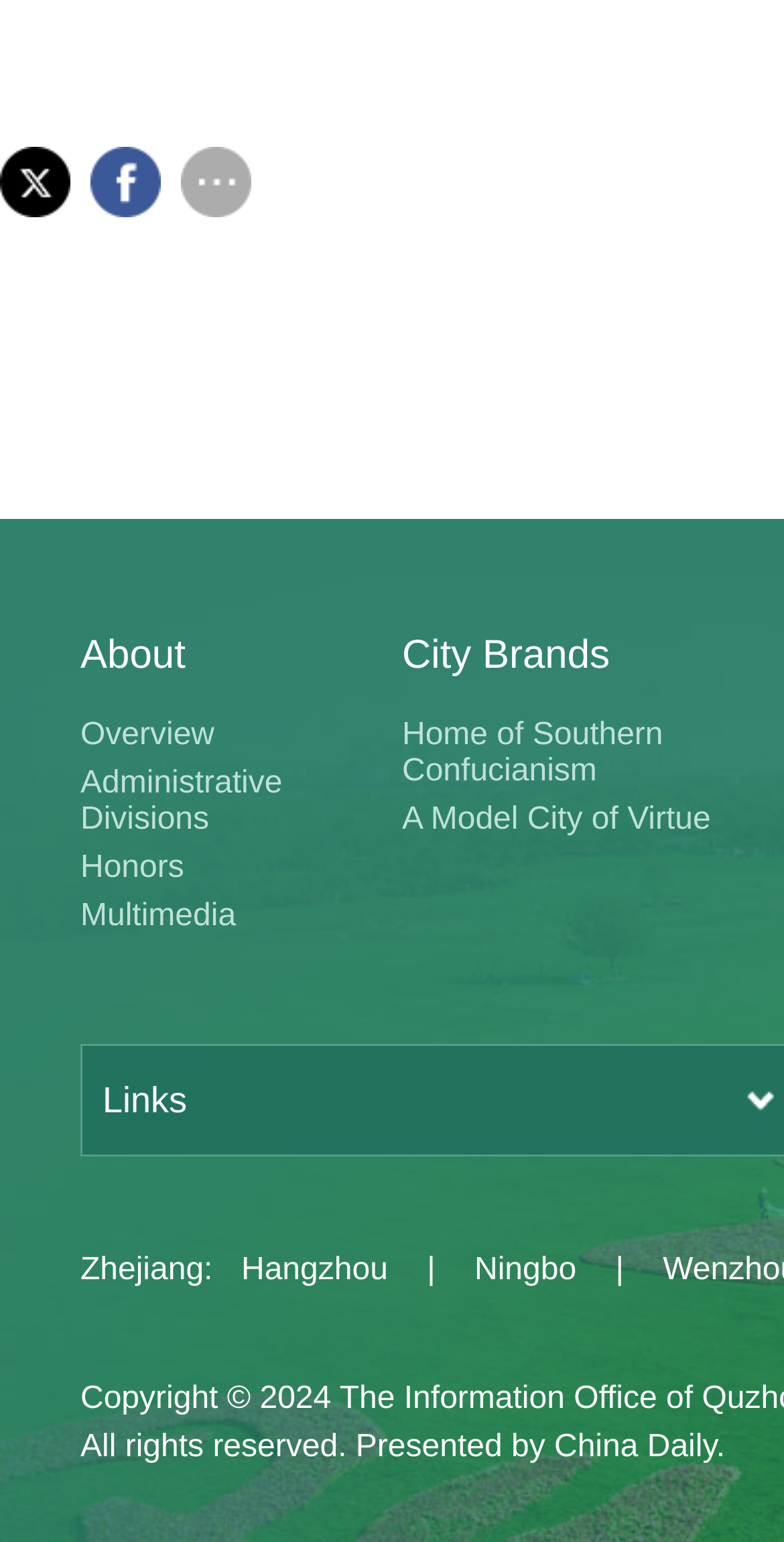Determine the bounding box coordinates of the clickable element necessary to fulfill the instruction: "Click on Login". Provide the coordinates as four float numbers within the 0 to 1 range, i.e., [left, top, right, bottom].

None